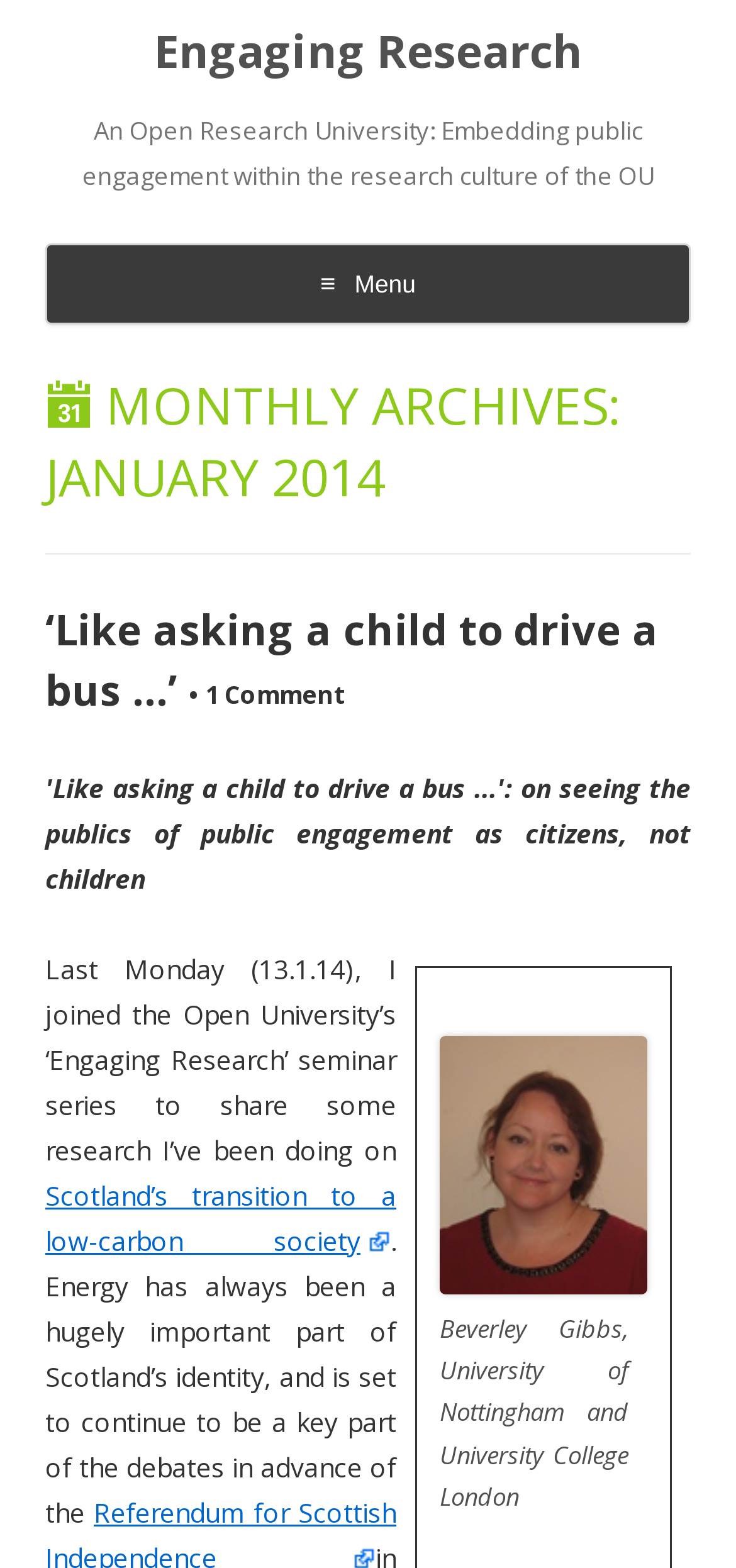Give a one-word or short phrase answer to the question: 
What is the topic of the research shared in the seminar?

Scotland’s transition to a low-carbon society